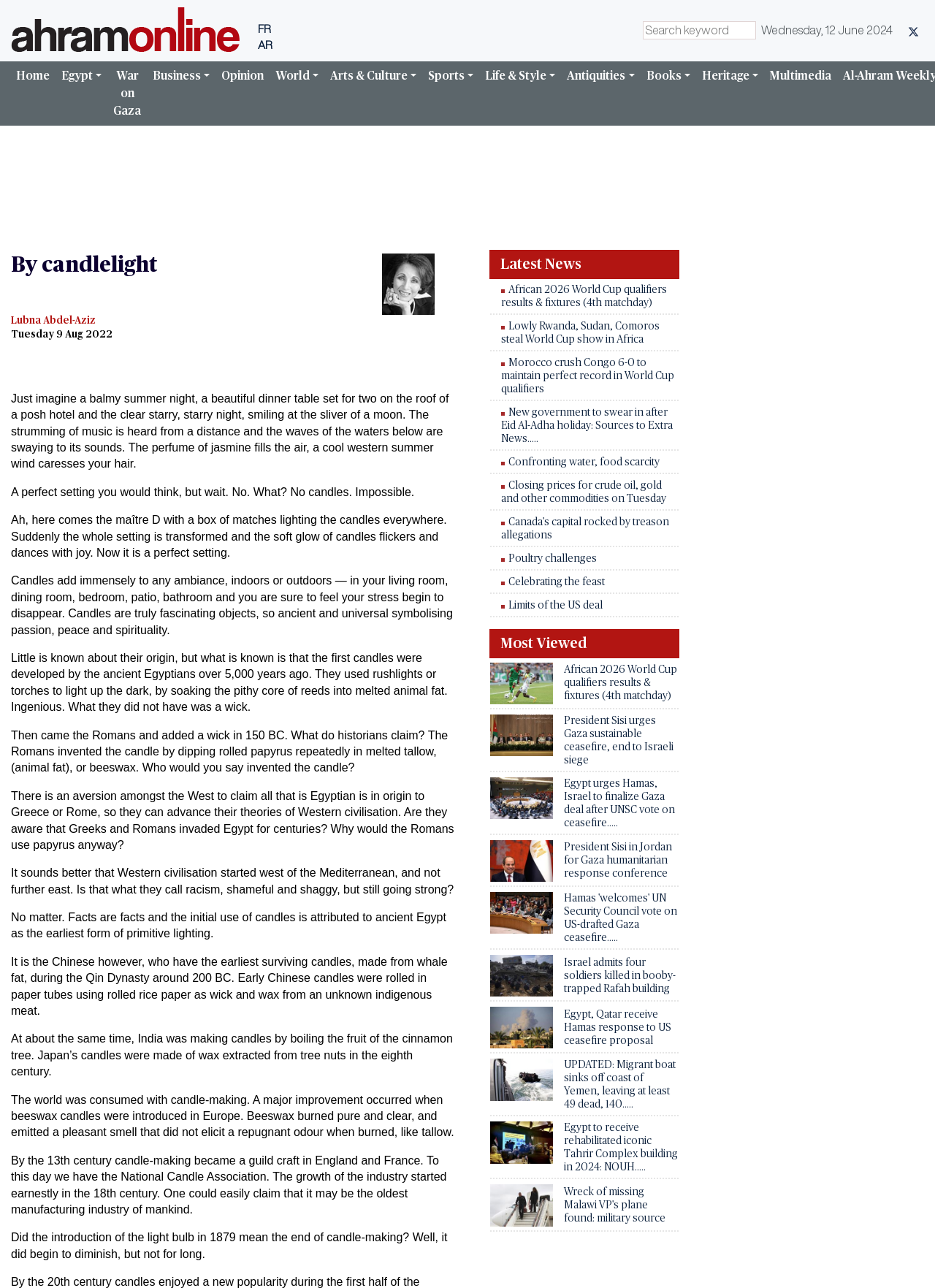What is the author of the article? Using the information from the screenshot, answer with a single word or phrase.

Lubna Abdel-Aziz